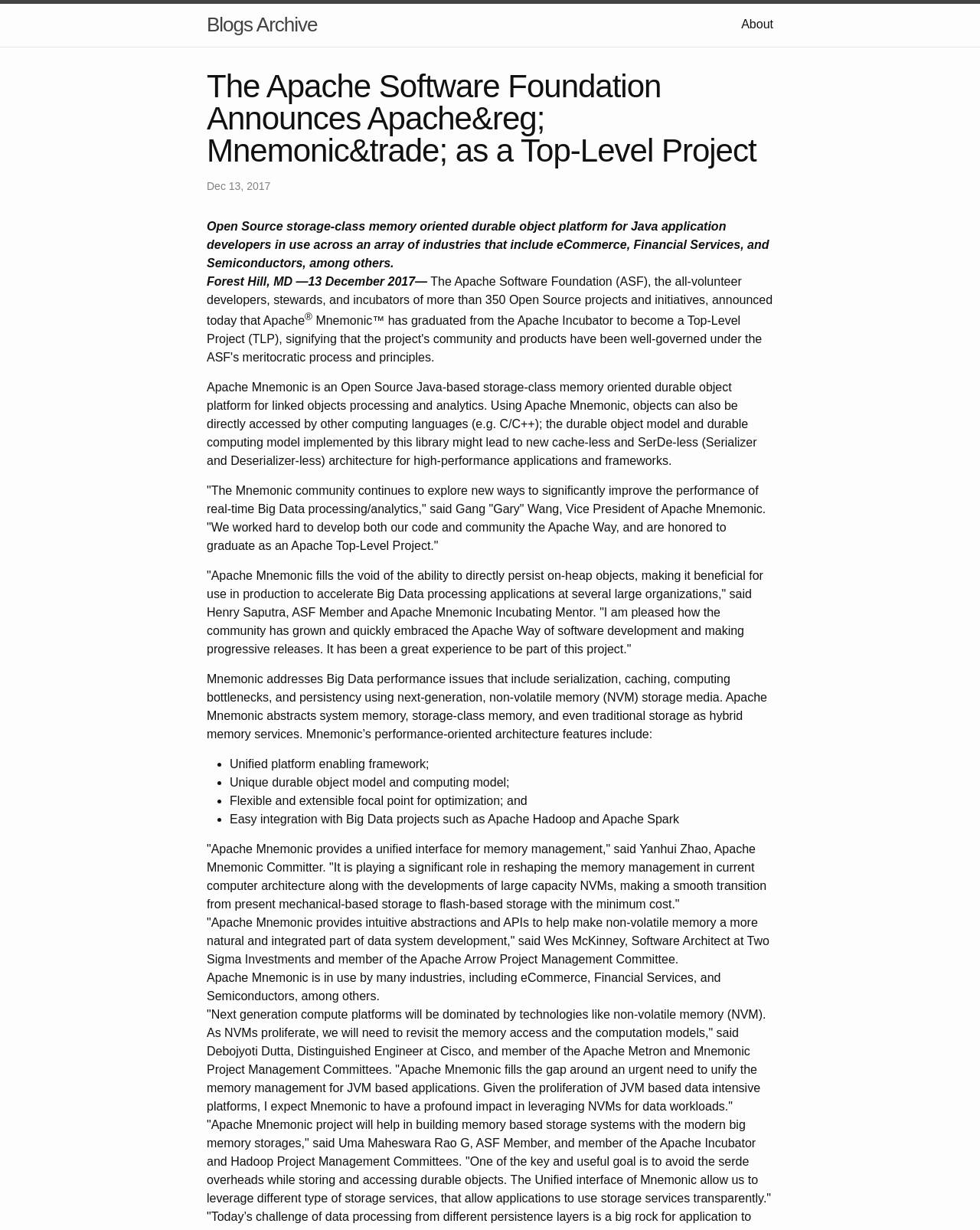Summarize the webpage comprehensively, mentioning all visible components.

This webpage is about the announcement of Apache Mnemonic as a top-level project by the Apache Software Foundation. At the top, there is a navigation bar with two links: "Blogs Archive" on the left and "About" on the right. Below the navigation bar, there is a header section with the title "The Apache Software Foundation Announces Apache Mnemonic as a Top-Level Project" and a timestamp "Dec 13, 2017" on the left. On the right side of the header section, there is a brief description of Apache Mnemonic, which is an open-source storage-class memory-oriented durable object platform for Java application developers.

The main content of the webpage is divided into several sections. The first section introduces Apache Mnemonic and its benefits, including its ability to improve the performance of real-time Big Data processing and analytics. The second section features quotes from several individuals, including Gang "Gary" Wang, Henry Saputra, Yanhui Zhao, Wes McKinney, Debojyoti Dutta, and Uma Maheswara Rao G, who discuss the advantages and potential impact of Apache Mnemonic.

Below the quotes, there is a list of key features of Apache Mnemonic, including its unified platform, durable object model, flexible and extensible architecture, and easy integration with Big Data projects. The final section of the webpage mentions that Apache Mnemonic is already in use by several industries, including eCommerce, Financial Services, and Semiconductors.